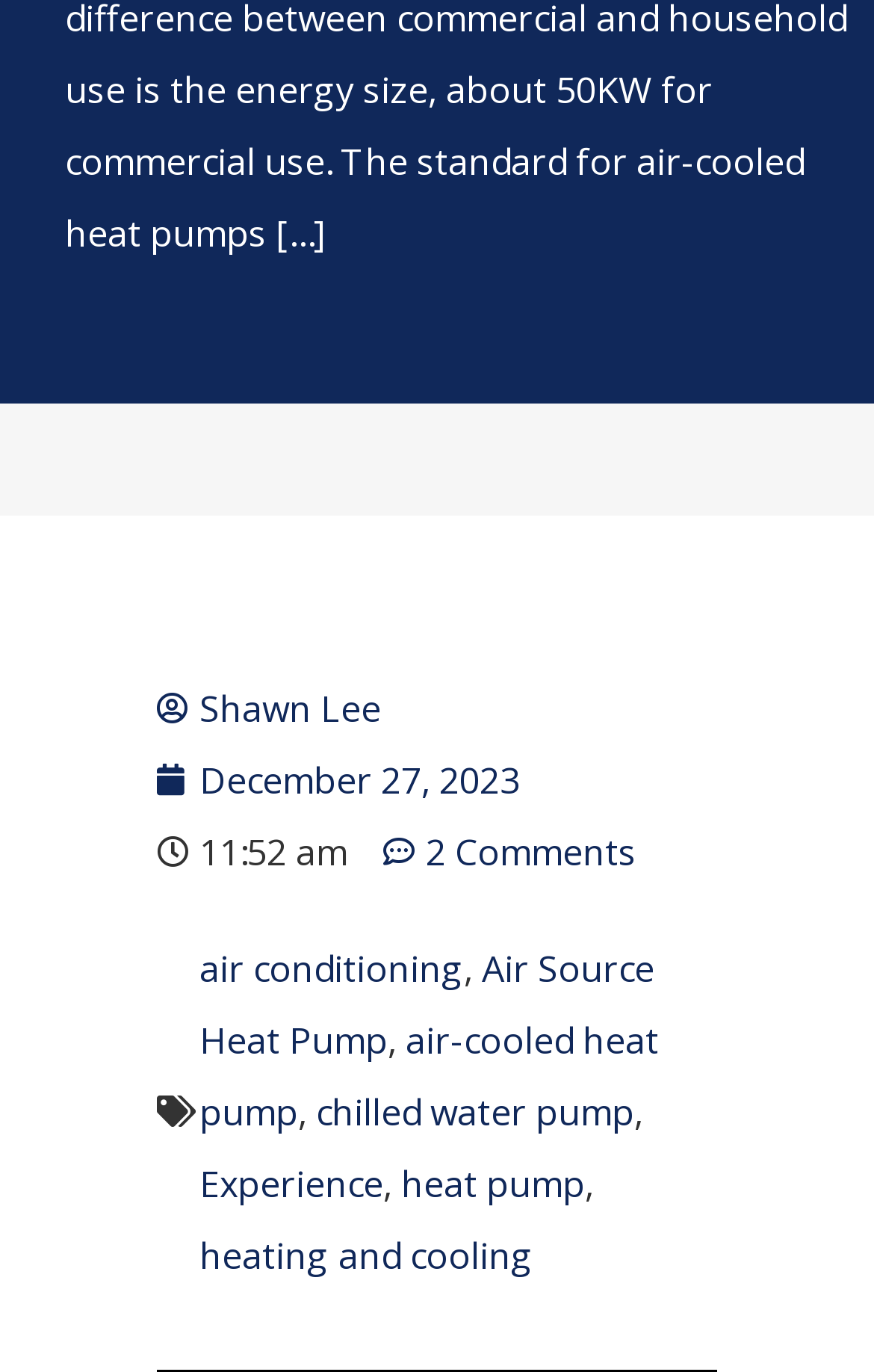Please respond in a single word or phrase: 
What time was this post published?

11:52 am